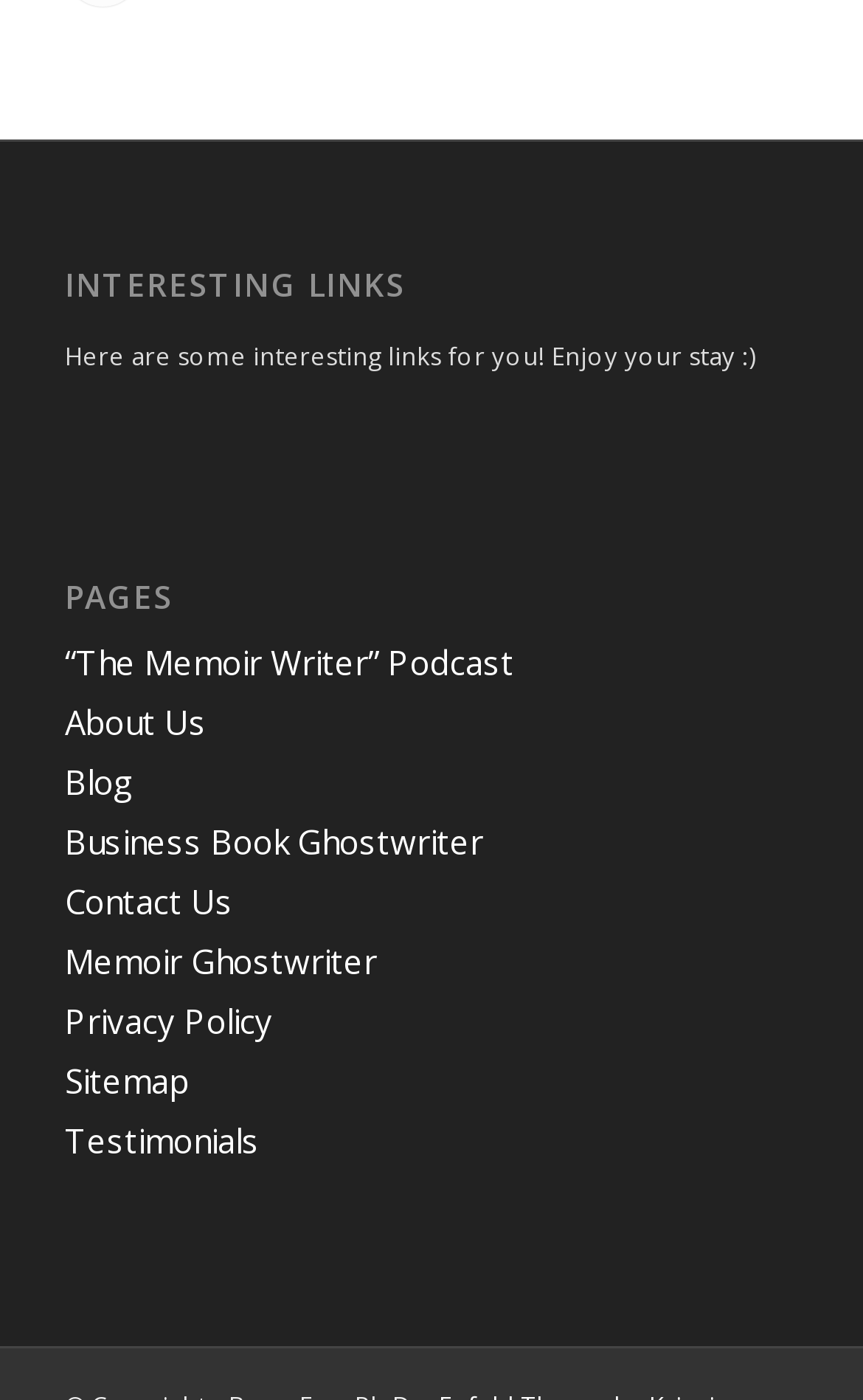Provide the bounding box coordinates, formatted as (top-left x, top-left y, bottom-right x, bottom-right y), with all values being floating point numbers between 0 and 1. Identify the bounding box of the UI element that matches the description: Privacy Policy

[0.075, 0.713, 0.316, 0.744]